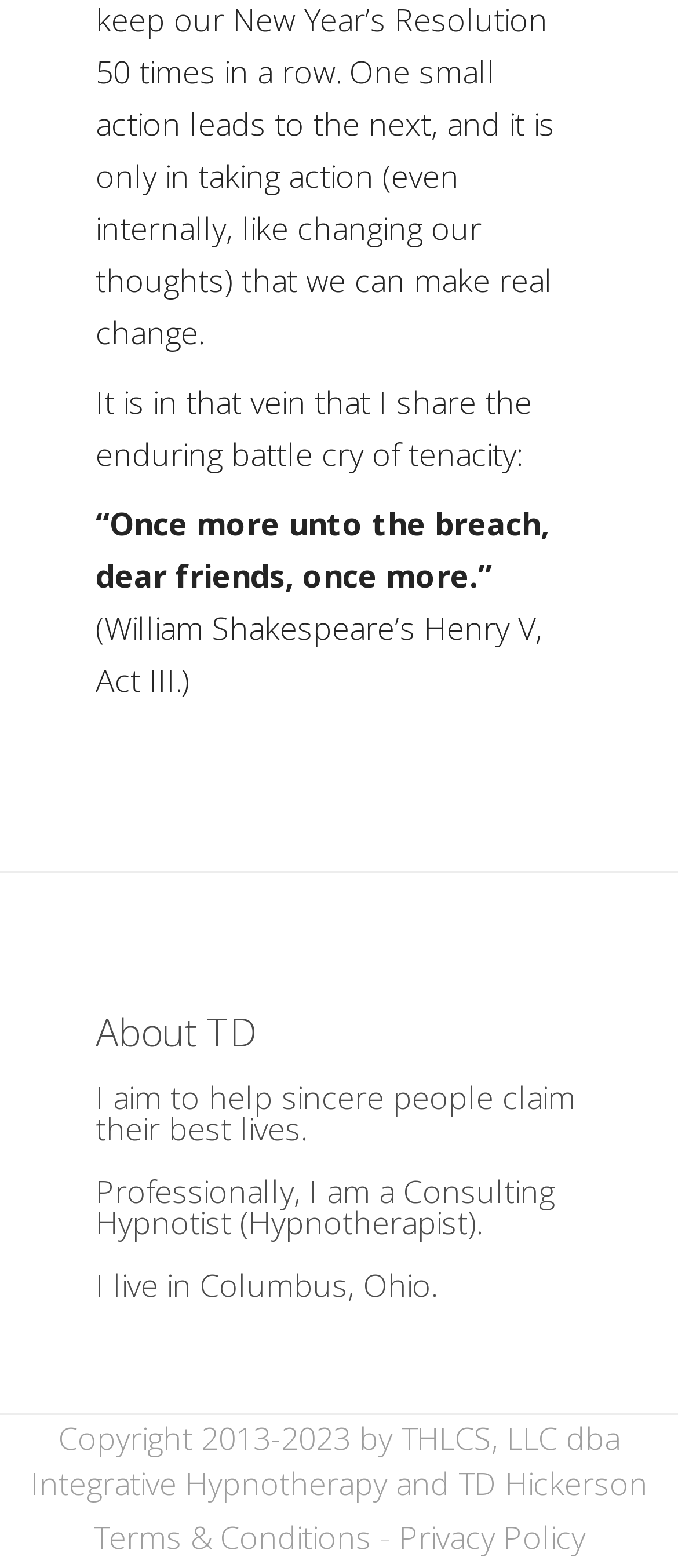Where does the person live?
Using the image as a reference, answer with just one word or a short phrase.

Columbus, Ohio